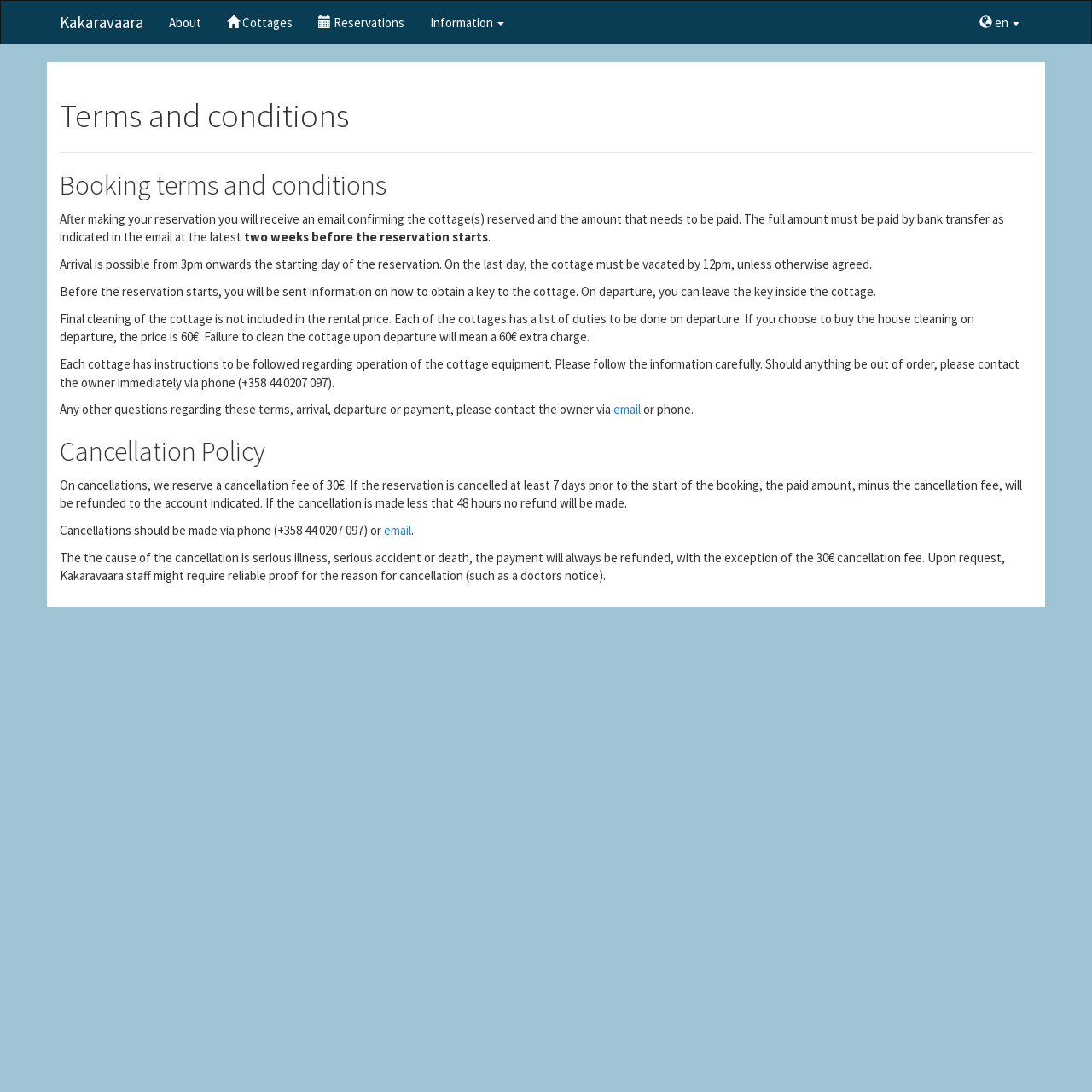Illustrate the webpage's structure and main components comprehensively.

The webpage is about the terms and conditions of Kakaravaara, a cottage rental service. At the top, there are six links: "Kakaravaara", "About", "Cottages", "Reservations", "Information", and a language selection link "en". 

Below the links, there is a main section with a heading "Terms and conditions" followed by a subheading "Booking terms and conditions". The main section is divided into several paragraphs of text, which describe the booking process, payment terms, and rules for arrival and departure. 

The text explains that after making a reservation, an email will be sent to confirm the booking and provide payment instructions. The full amount must be paid by bank transfer at least two weeks before the reservation starts. 

There are also rules for arrival and departure, including the time of arrival and departure, and instructions on how to obtain a key to the cottage. Additionally, the text explains that final cleaning of the cottage is not included in the rental price and provides instructions on how to operate the cottage equipment.

Further down, there is a section about cancellation policies, which explains the cancellation fee and refund rules. Cancellations can be made via phone or email, and in certain circumstances, such as serious illness or accident, the payment will be refunded minus the cancellation fee.

Throughout the webpage, there are no images, but there are several links and headings that organize the content into clear sections.